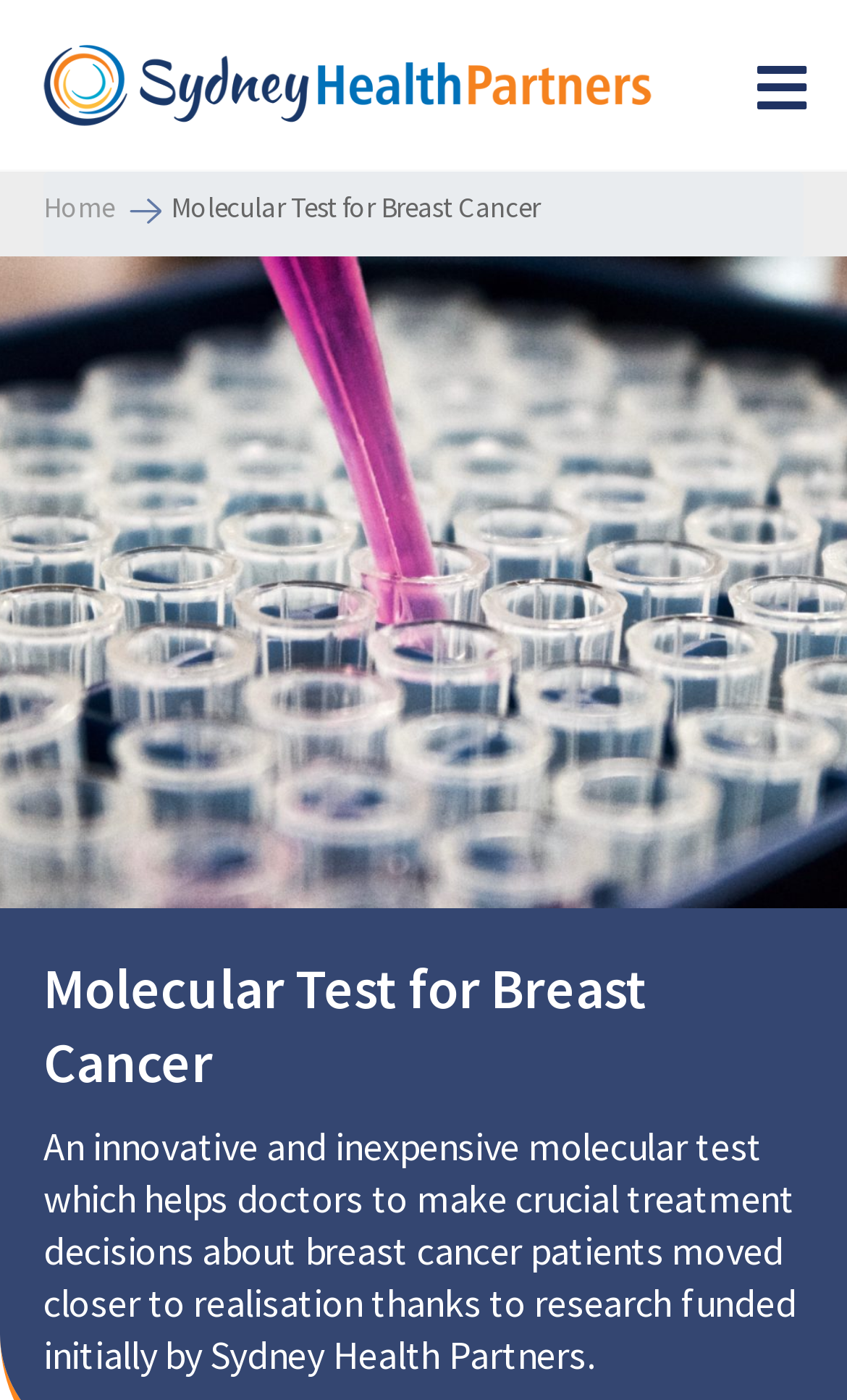Identify and provide the bounding box for the element described by: "alt="Sydney Health Partners"".

[0.051, 0.043, 0.769, 0.073]